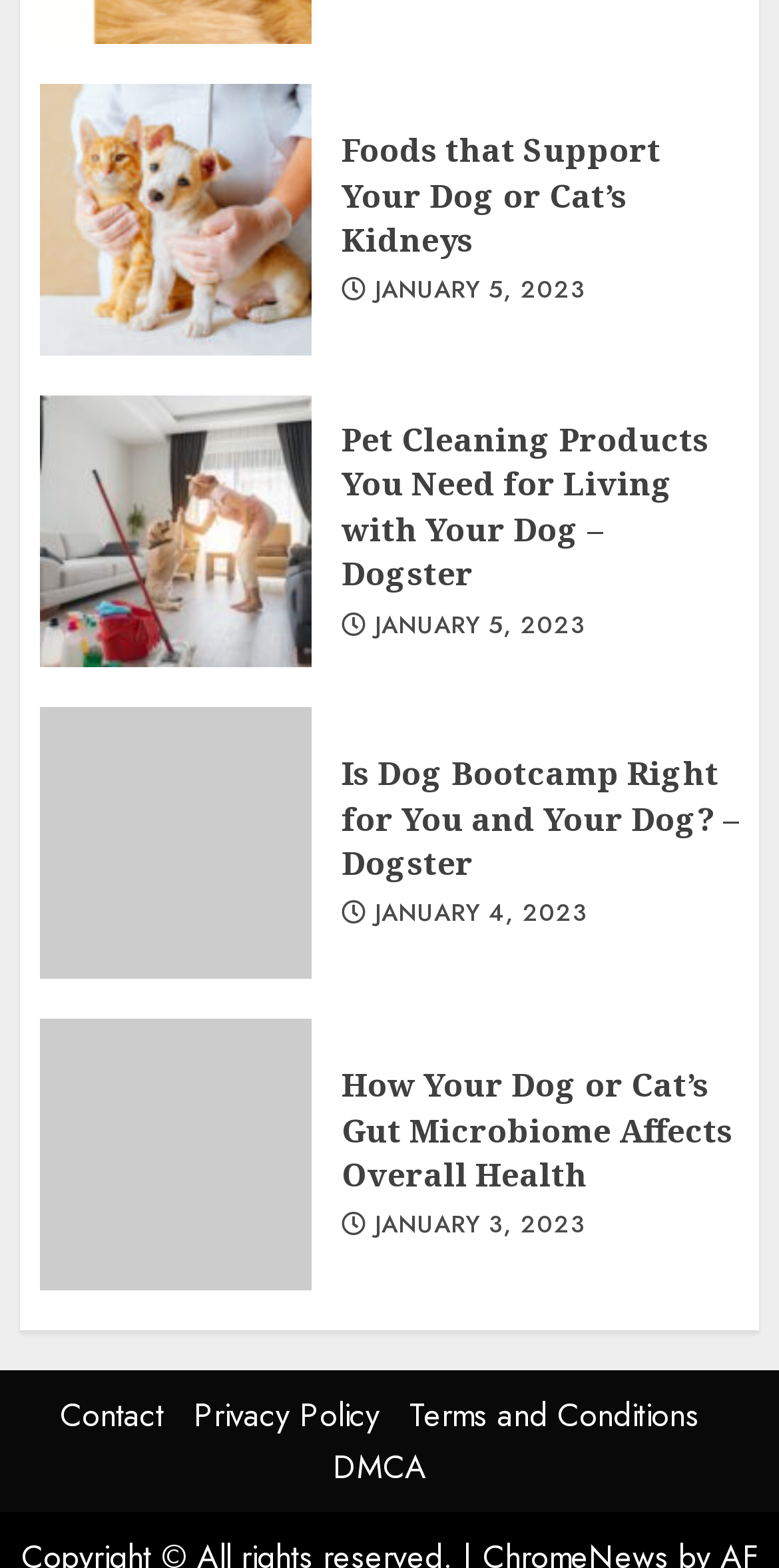Determine the bounding box coordinates for the area that should be clicked to carry out the following instruction: "Learn about pet cleaning products".

[0.438, 0.266, 0.91, 0.381]